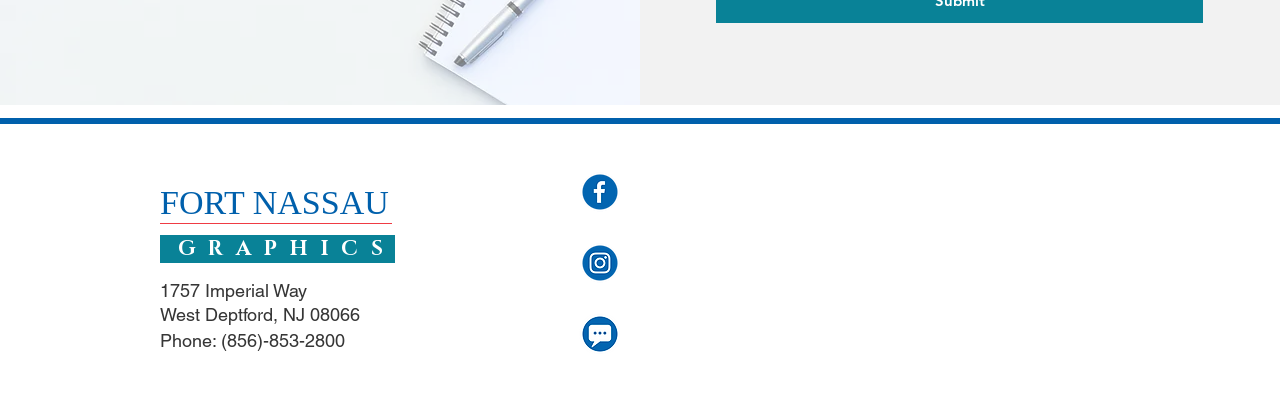Provide your answer to the question using just one word or phrase: How many social media links are there?

3